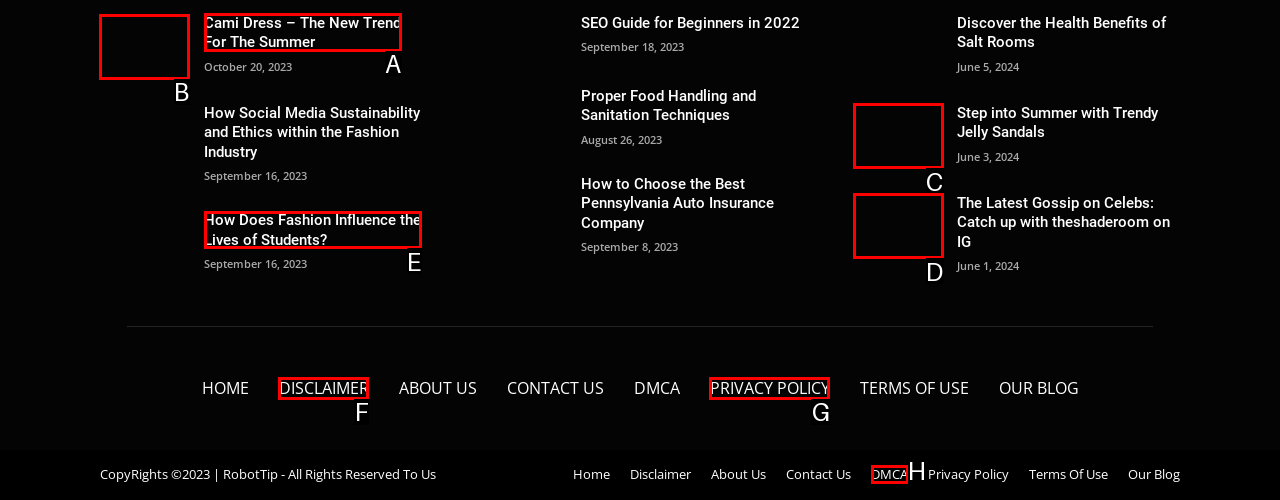Determine which HTML element should be clicked for this task: Click on the Cami Dress article
Provide the option's letter from the available choices.

B